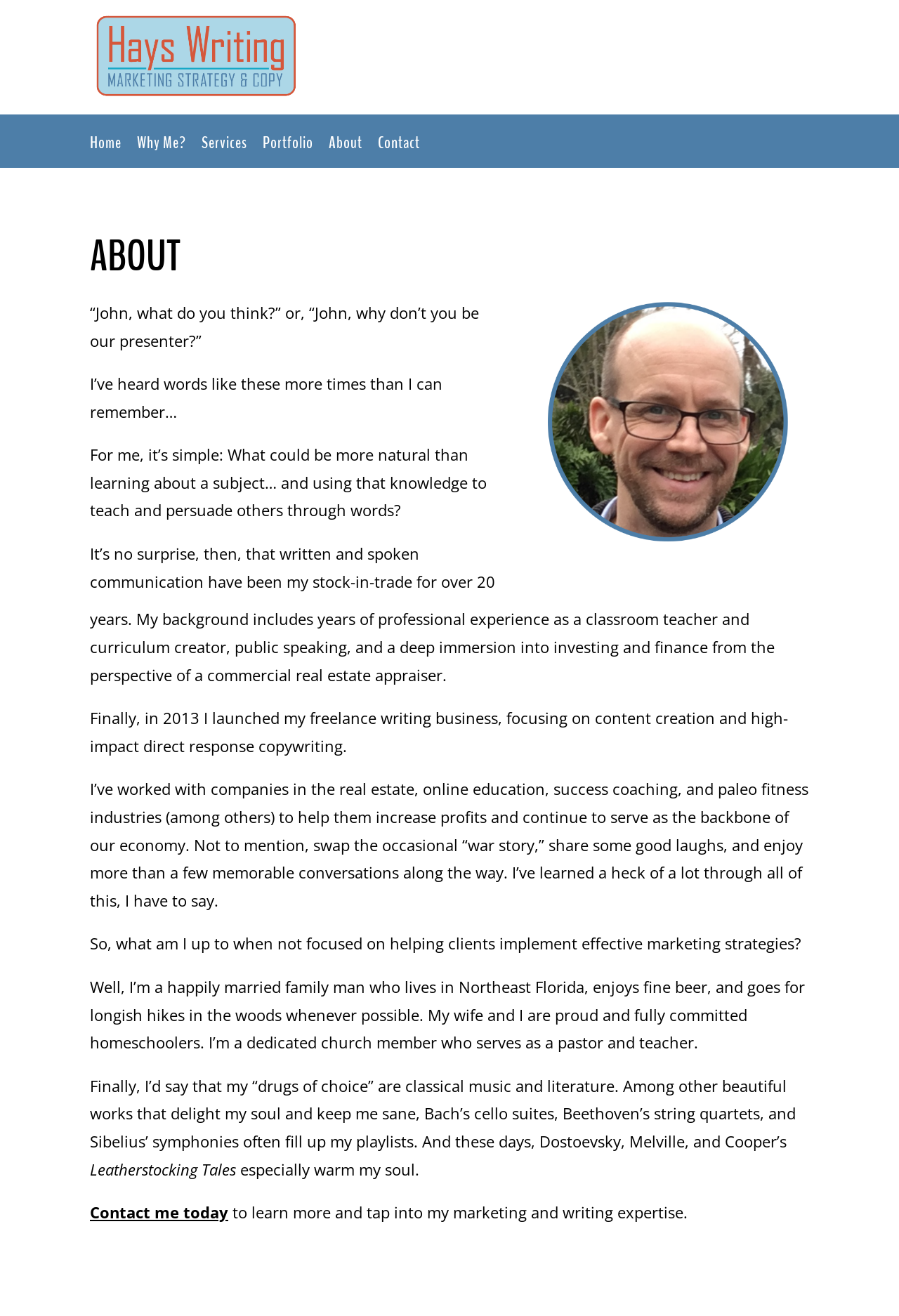What is the person's family situation?
Please provide a single word or phrase as your answer based on the screenshot.

Happily married with children